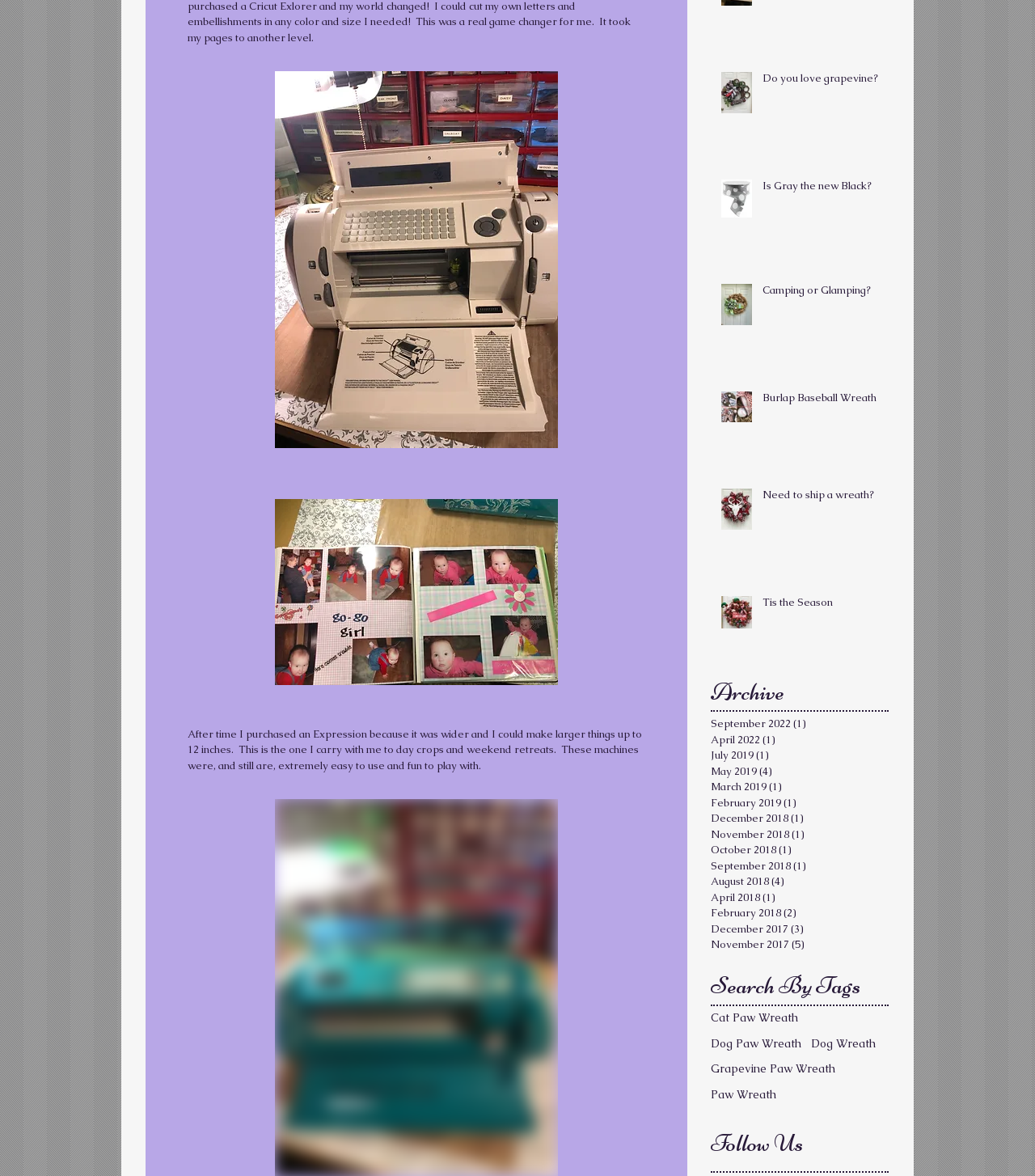Use the information in the screenshot to answer the question comprehensively: What is the purpose of the 'Follow Us' section?

The 'Follow Us' section appears to be a call-to-action encouraging users to follow the website's social media accounts, suggesting that its purpose is to promote the website's online presence and engage with users on social media platforms.